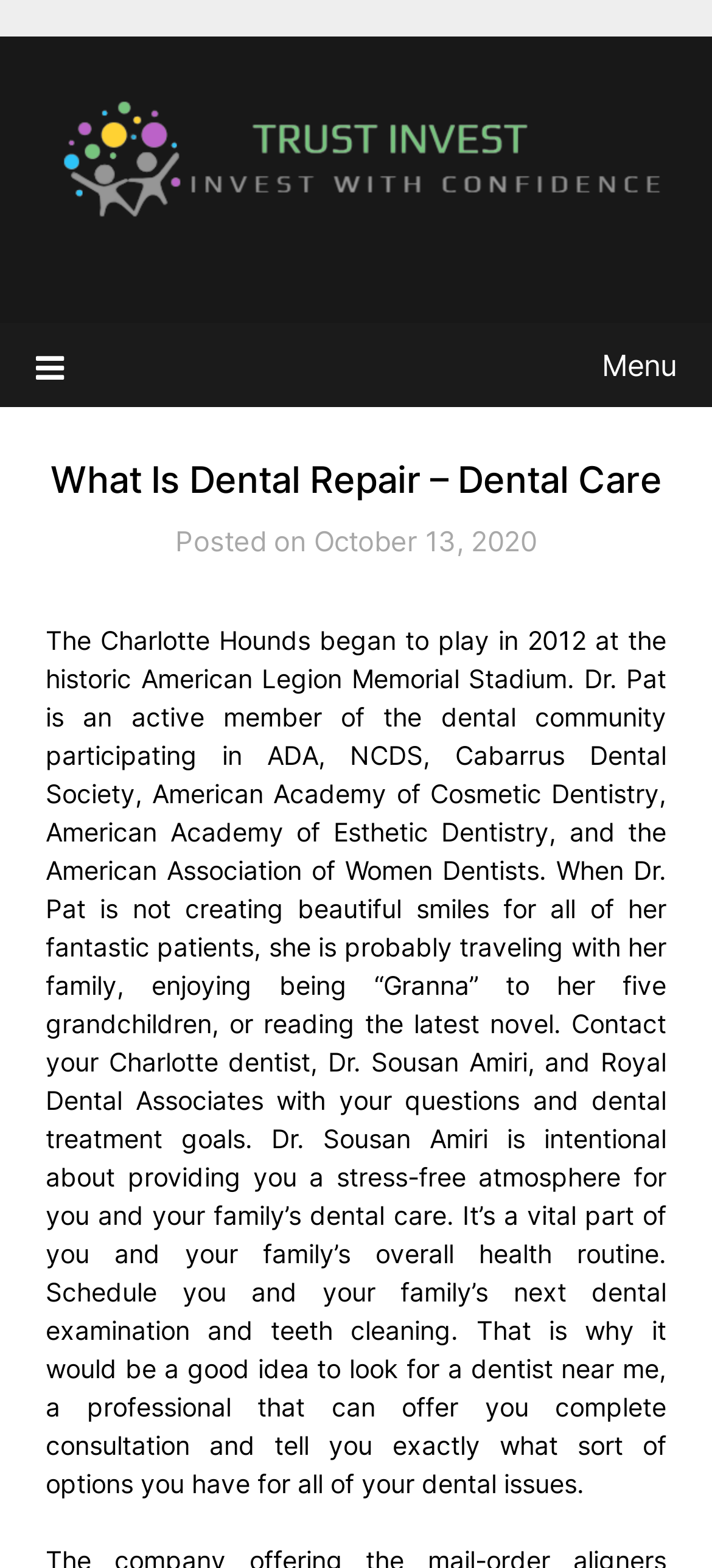Review the image closely and give a comprehensive answer to the question: What is the name of the stadium where the Charlotte Hounds play?

The text states that the Charlotte Hounds began to play in 2012 at the historic American Legion Memorial Stadium, which suggests that this is the name of the stadium.